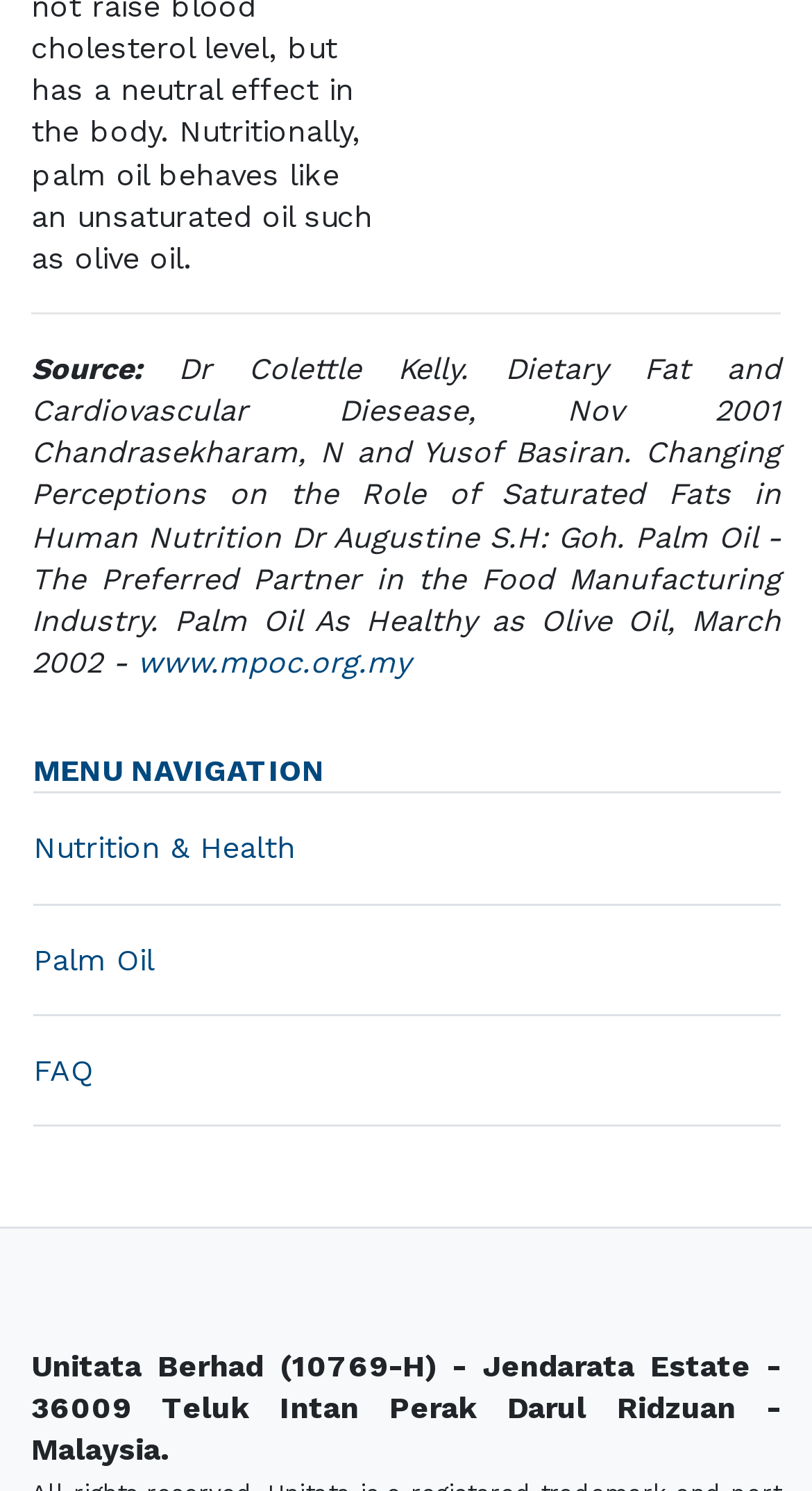Determine the bounding box for the UI element as described: "www.mpoc.org.my". The coordinates should be represented as four float numbers between 0 and 1, formatted as [left, top, right, bottom].

[0.169, 0.433, 0.505, 0.455]